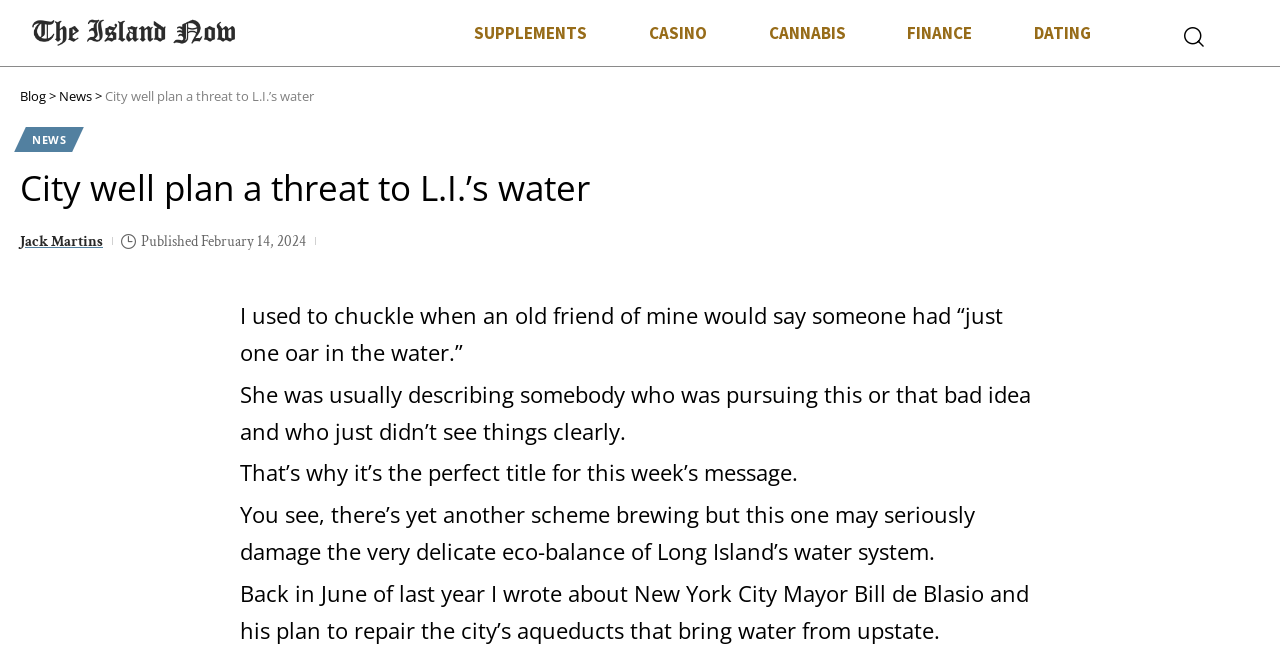Please provide the bounding box coordinates for the element that needs to be clicked to perform the instruction: "Click the CONTACT link". The coordinates must consist of four float numbers between 0 and 1, formatted as [left, top, right, bottom].

None